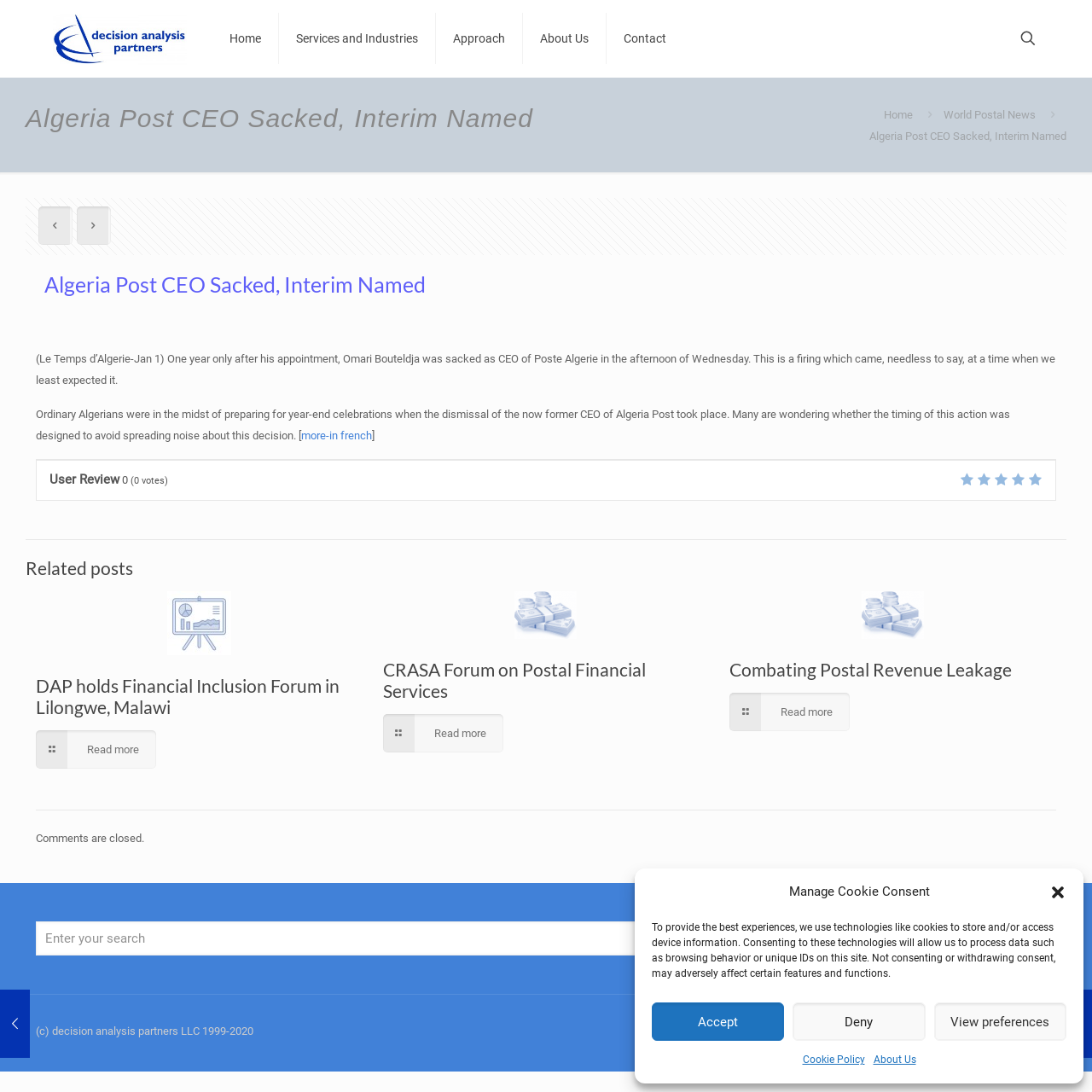Show the bounding box coordinates for the HTML element described as: "Accept".

[0.597, 0.918, 0.718, 0.953]